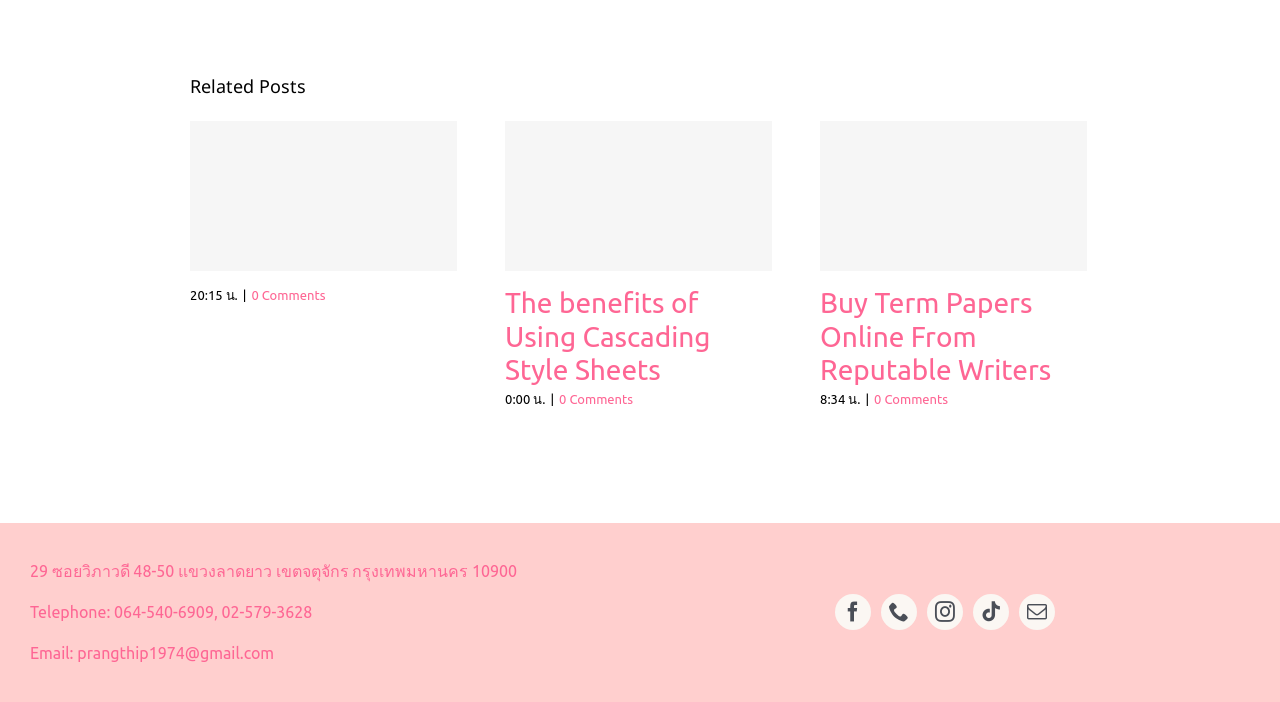Look at the image and give a detailed response to the following question: What is the address of the website owner?

I found the address of the website owner by looking at the static text elements at the bottom of the webpage. The address is '29 ซอยวิภาวดี 48-50 แขวงลาดยาว เขตจตุจักร กรุงเทพมหานคร 10900'.